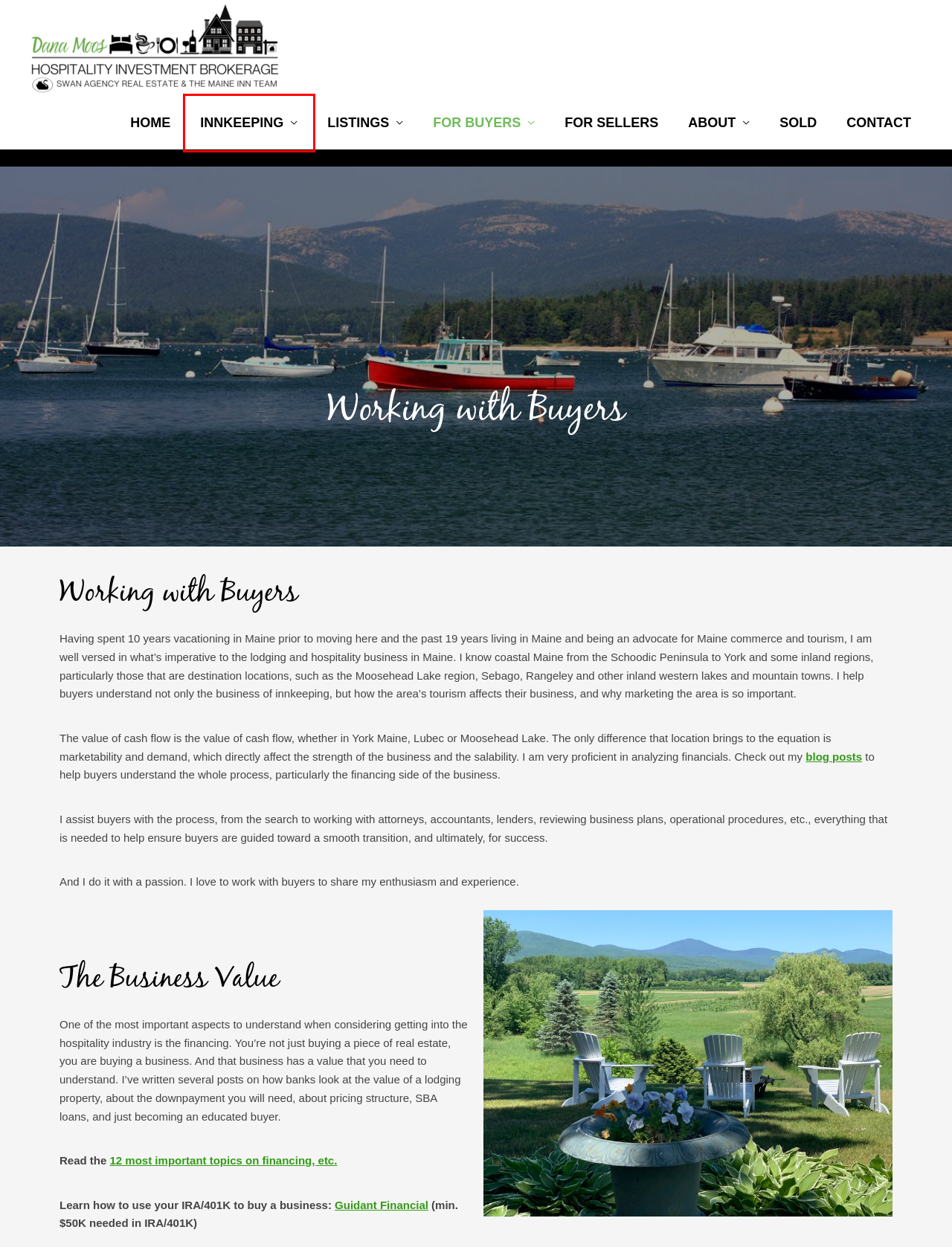You are given a screenshot of a webpage with a red bounding box around an element. Choose the most fitting webpage description for the page that appears after clicking the element within the red bounding box. Here are the candidates:
A. Maine Inns for Sale, Maine Restaurants for Sale, Maine Real Estate
B. Commercial Sales | My Sold Maine Lodging Properties
C. Maine Innkeeping Consultant | Lodging Property Real Estate
D. Contact Info | Maine Real Estate Agent + Hospitality Consulting
E. About Me | Maine Real Estate Broker and Hospitality Consultant
F. Working with Inn Sellers | Maine Lodging Real Estate Agent
G. Maine Hospitality Consulting | Hospitality Real Estate Brokerage
H. Financials, Inn Financing, and Tax Benefits for Innkeepers

C